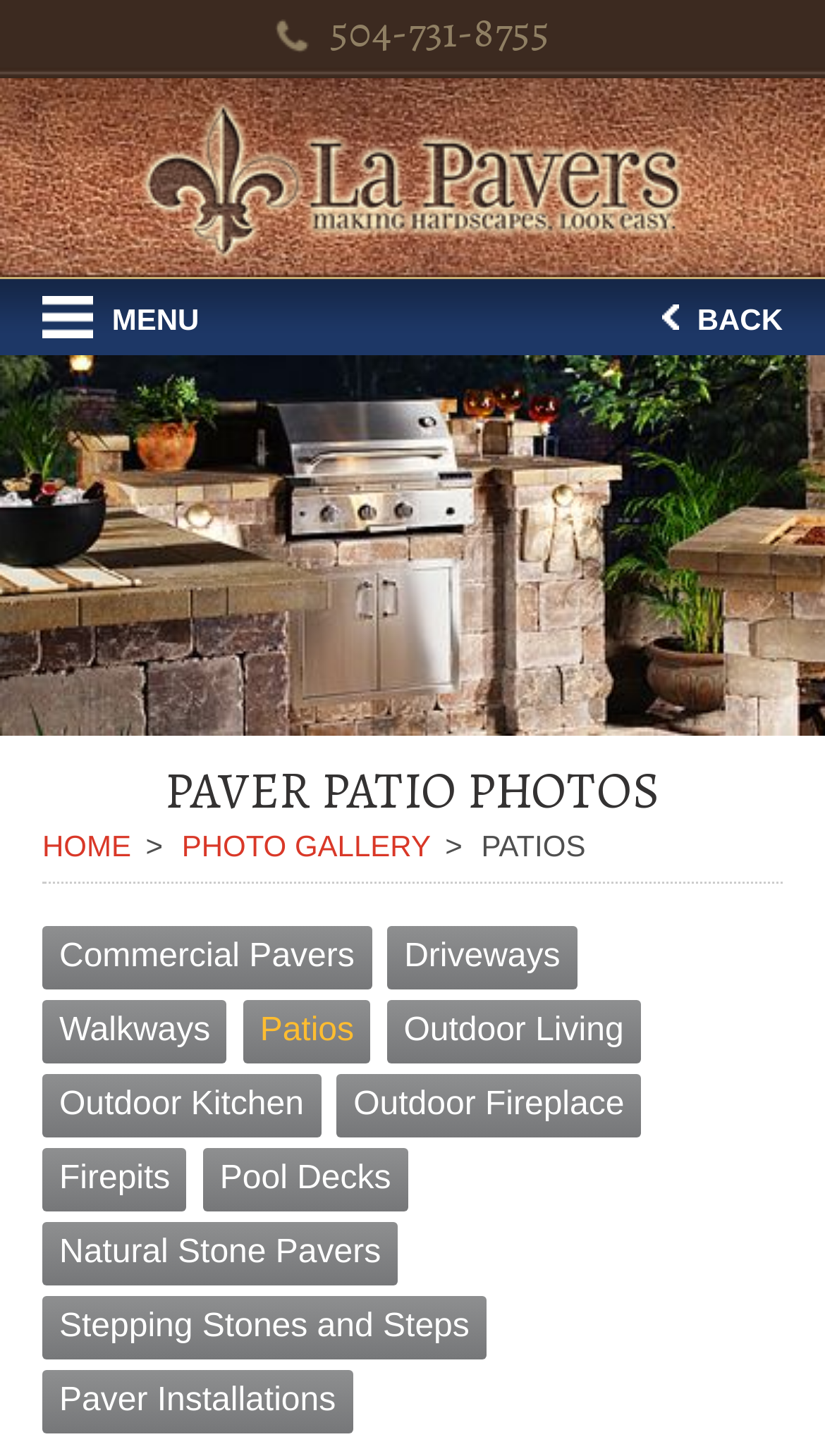From the given element description: "Driveways", find the bounding box for the UI element. Provide the coordinates as four float numbers between 0 and 1, in the order [left, top, right, bottom].

[0.469, 0.636, 0.7, 0.68]